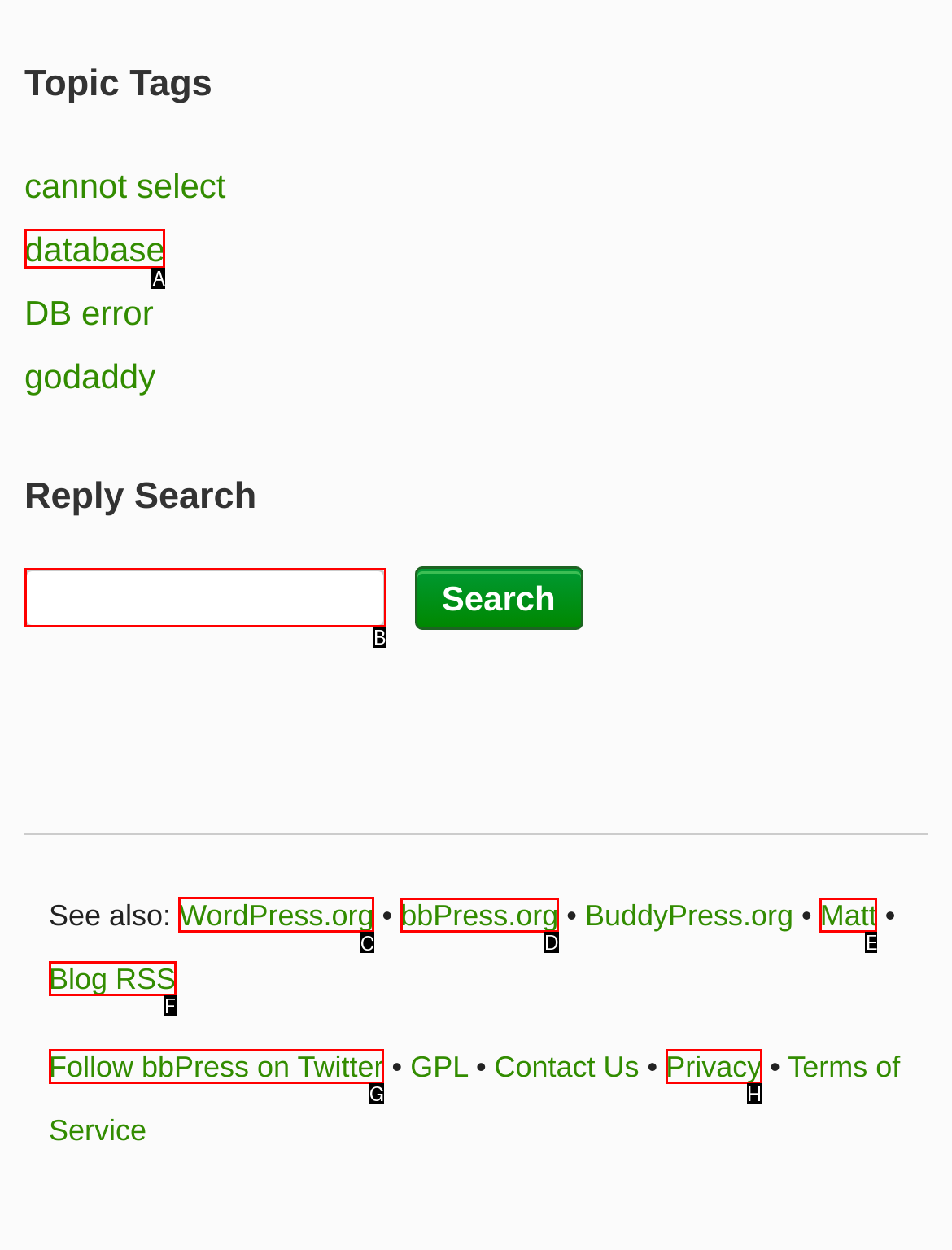Given the task: Visit WordPress.org, point out the letter of the appropriate UI element from the marked options in the screenshot.

C